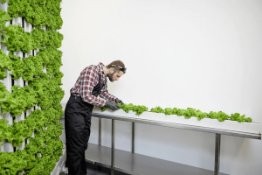Break down the image and describe every detail you can observe.

The image depicts a person working in an indoor hydroponic setup, focusing on harvesting or tending to a row of vibrant green lettuce. The wall behind them is adorned with lush foliage, emphasizing the vertical farming technique that utilizes space efficiently. Dressed in a plaid shirt and black overalls, the individual is engaged in careful maintenance, showcasing the hands-on approach often required in innovative agricultural practices. This scene not only highlights the growth of hydroponic farming but also reflects the potential for sustainable agriculture solutions in addressing modern food challenges.